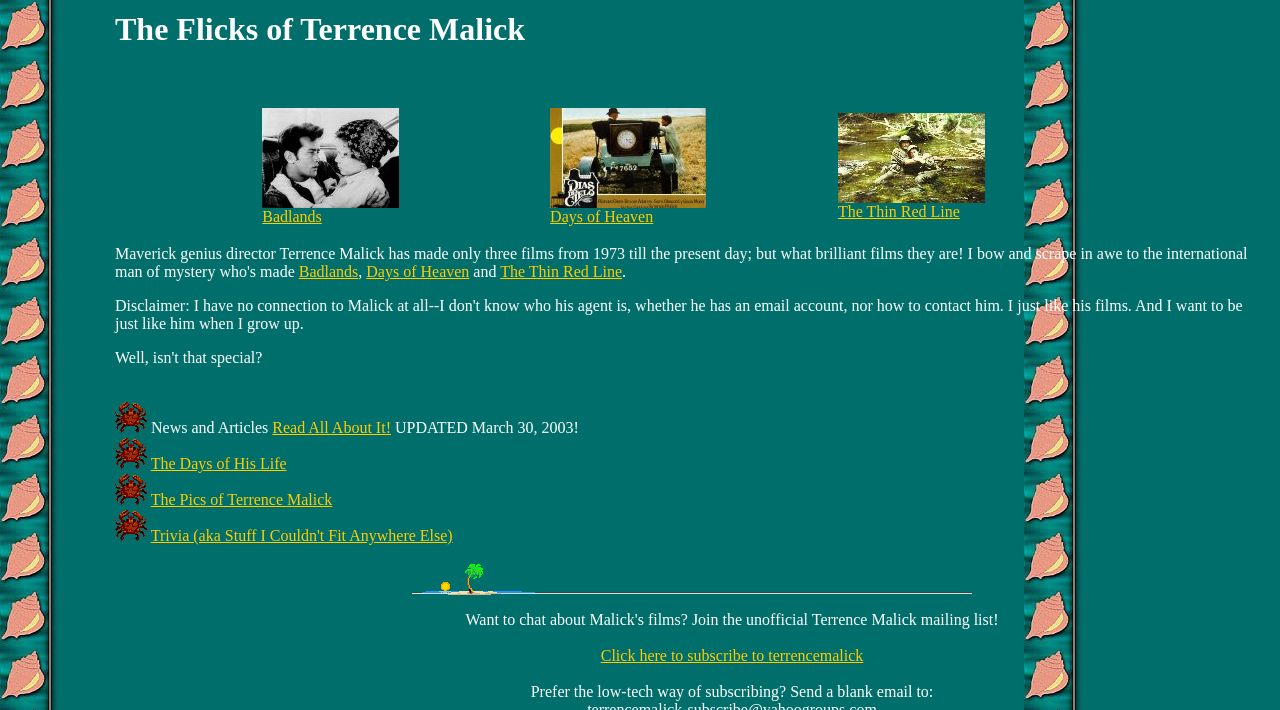What is the purpose of the link 'Click here to subscribe to terrencemalick'?
Based on the image, give a concise answer in the form of a single word or short phrase.

To subscribe to a newsletter